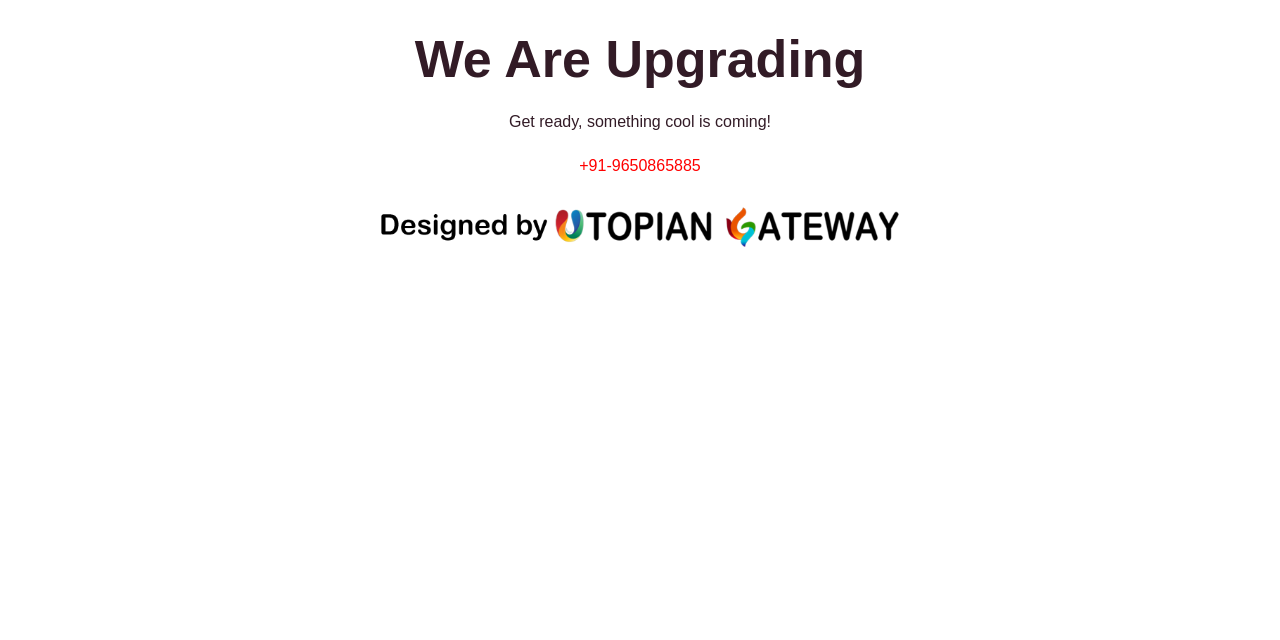Predict the bounding box of the UI element based on the description: "alt="Designed by Utopian Gateway"". The coordinates should be four float numbers between 0 and 1, formatted as [left, top, right, bottom].

[0.289, 0.31, 0.711, 0.394]